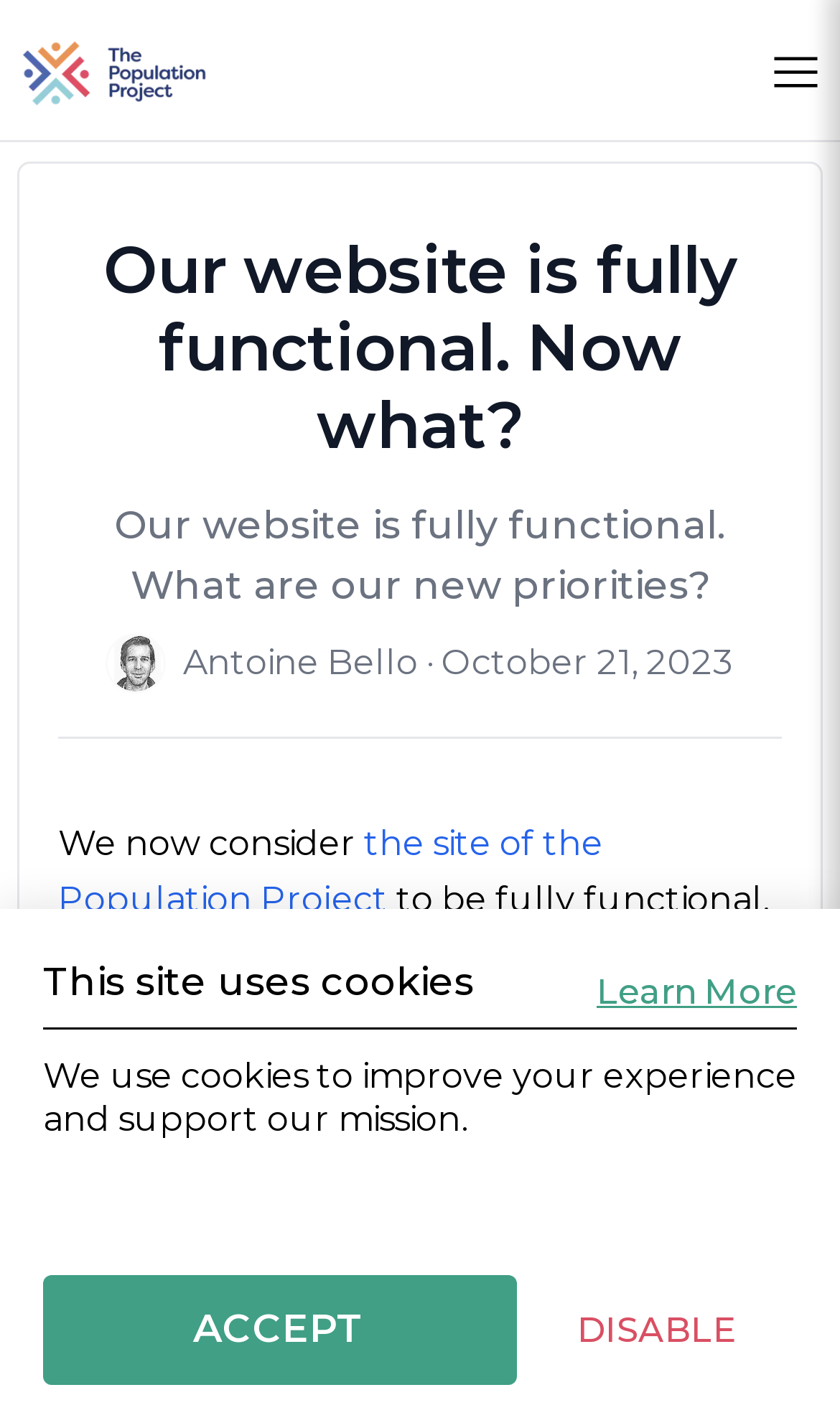What features are available after creating an account?
Relying on the image, give a concise answer in one word or a brief phrase.

Bookmark records, edit history